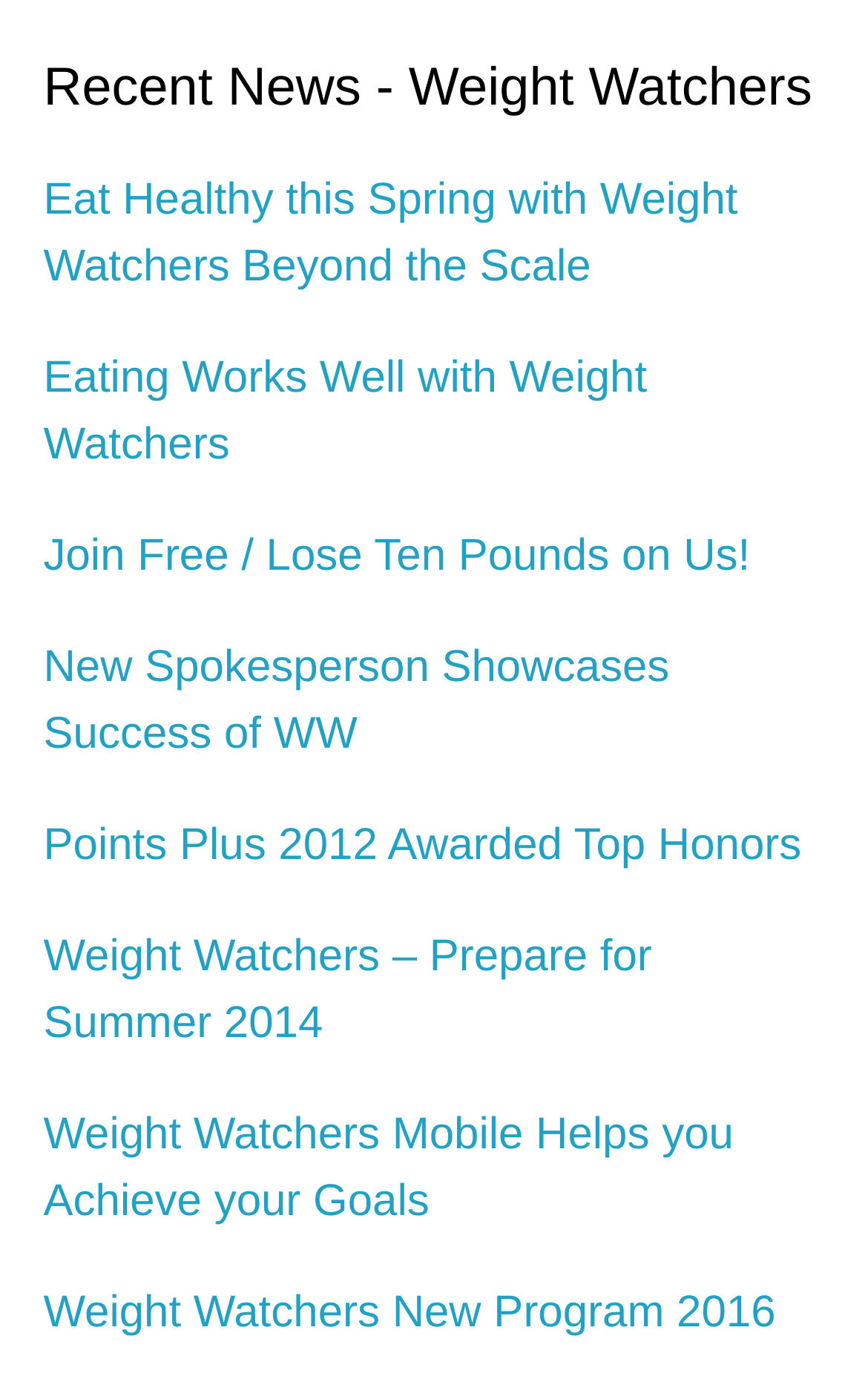Determine the bounding box coordinates of the clickable region to execute the instruction: "Read about eating healthy this spring". The coordinates should be four float numbers between 0 and 1, denoted as [left, top, right, bottom].

[0.05, 0.128, 0.85, 0.212]